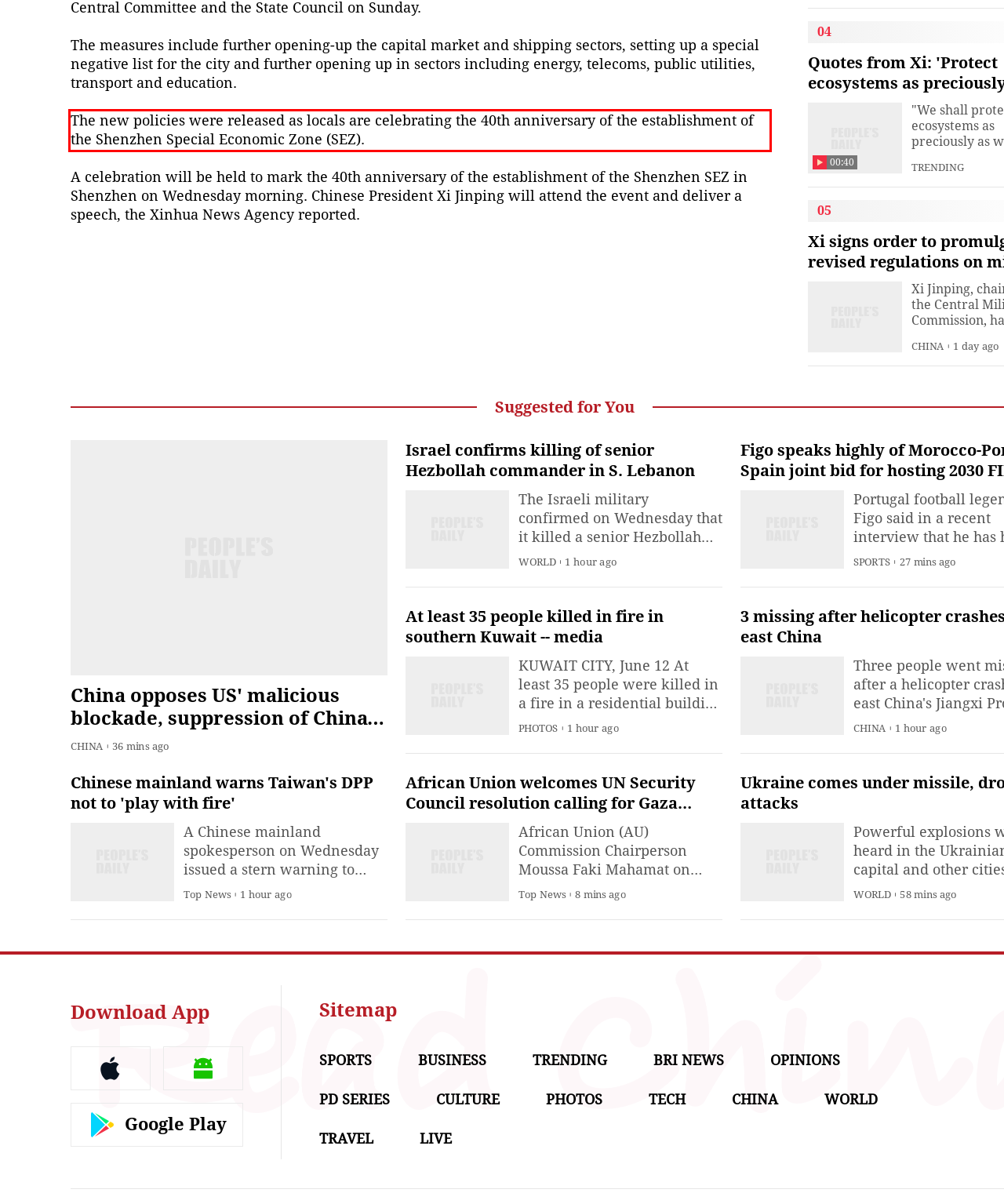You have a screenshot of a webpage, and there is a red bounding box around a UI element. Utilize OCR to extract the text within this red bounding box.

The new policies were released as locals are celebrating the 40th anniversary of the establishment of the Shenzhen Special Economic Zone (SEZ).